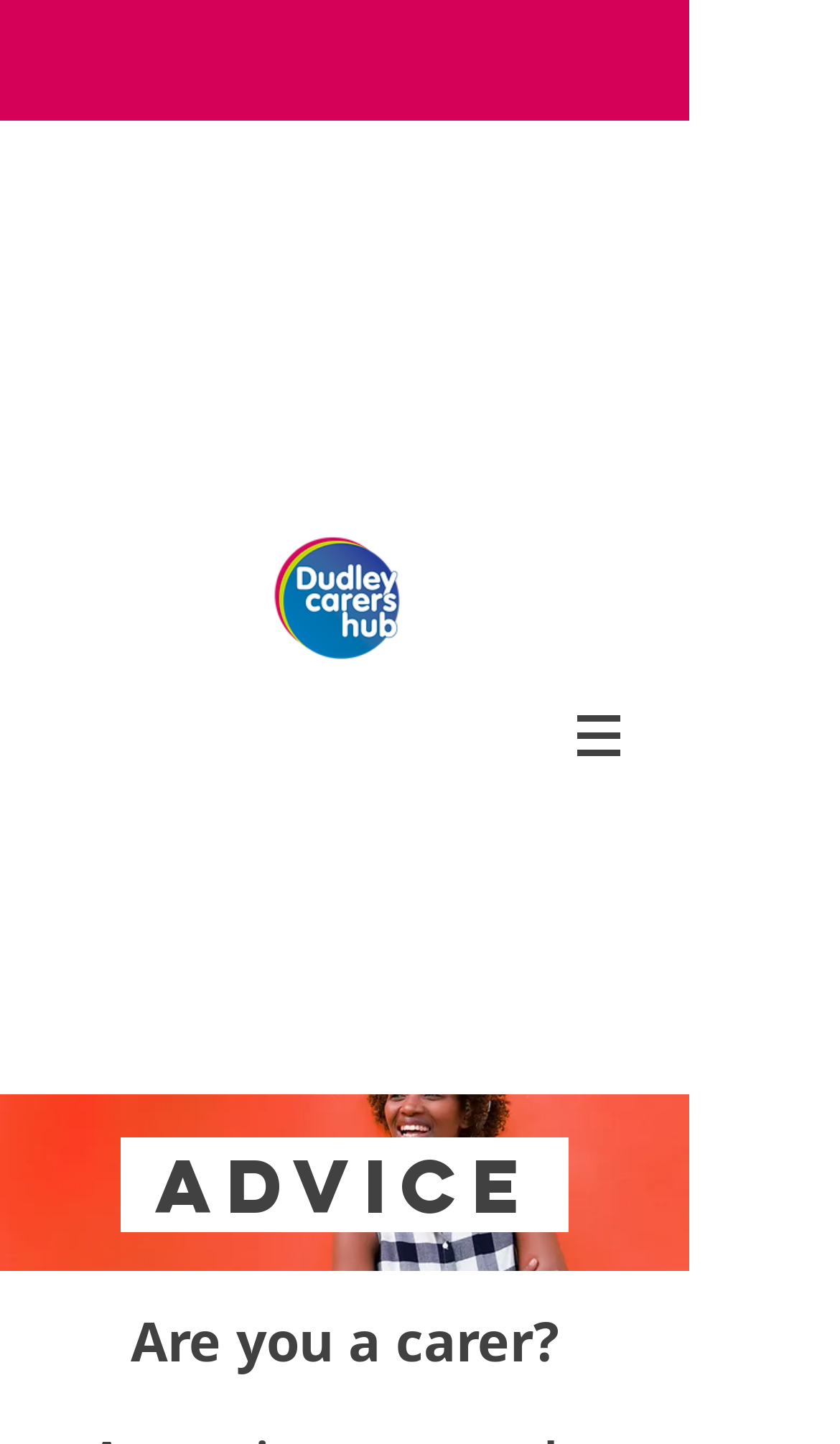What type of content is available on this webpage?
With the help of the image, please provide a detailed response to the question.

The webpage has headings such as 'LATEST NEWS' and 'ADVICE', and a search box, indicating that it provides news and advice content to its users.